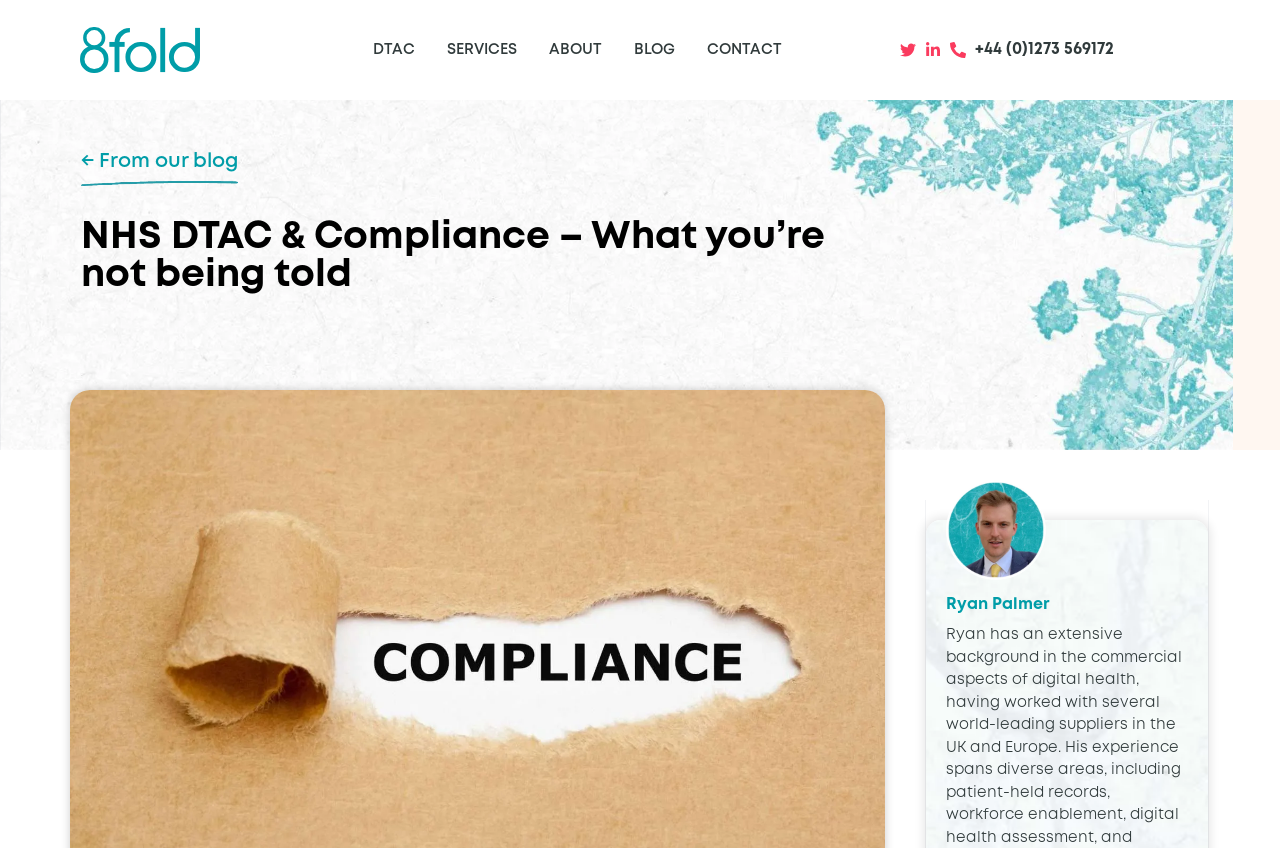Provide the bounding box coordinates of the HTML element described by the text: "+44 (0)1273 569172".

[0.742, 0.045, 0.87, 0.073]